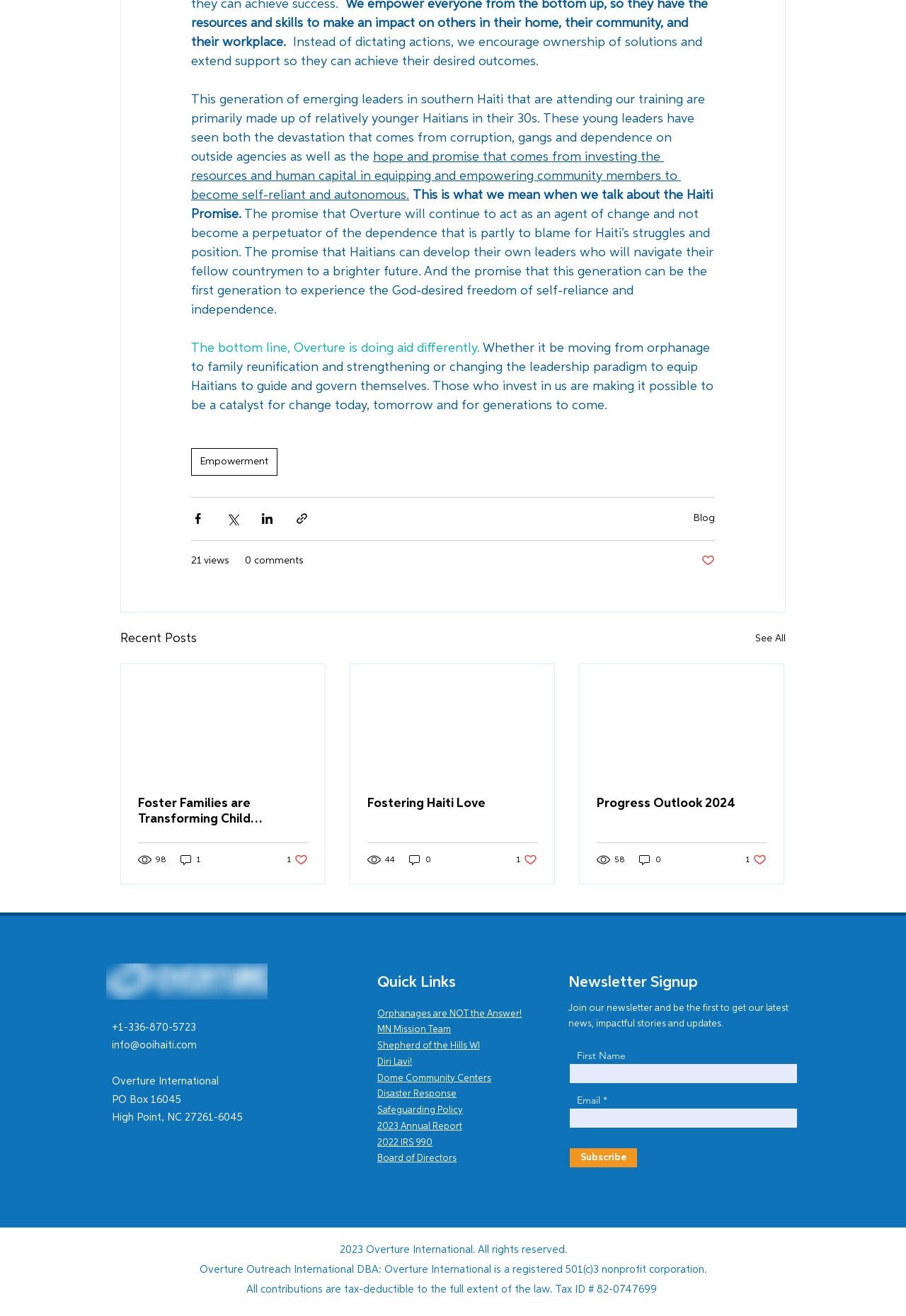Please find the bounding box coordinates of the clickable region needed to complete the following instruction: "Subscribe to the newsletter". The bounding box coordinates must consist of four float numbers between 0 and 1, i.e., [left, top, right, bottom].

[0.629, 0.873, 0.703, 0.887]